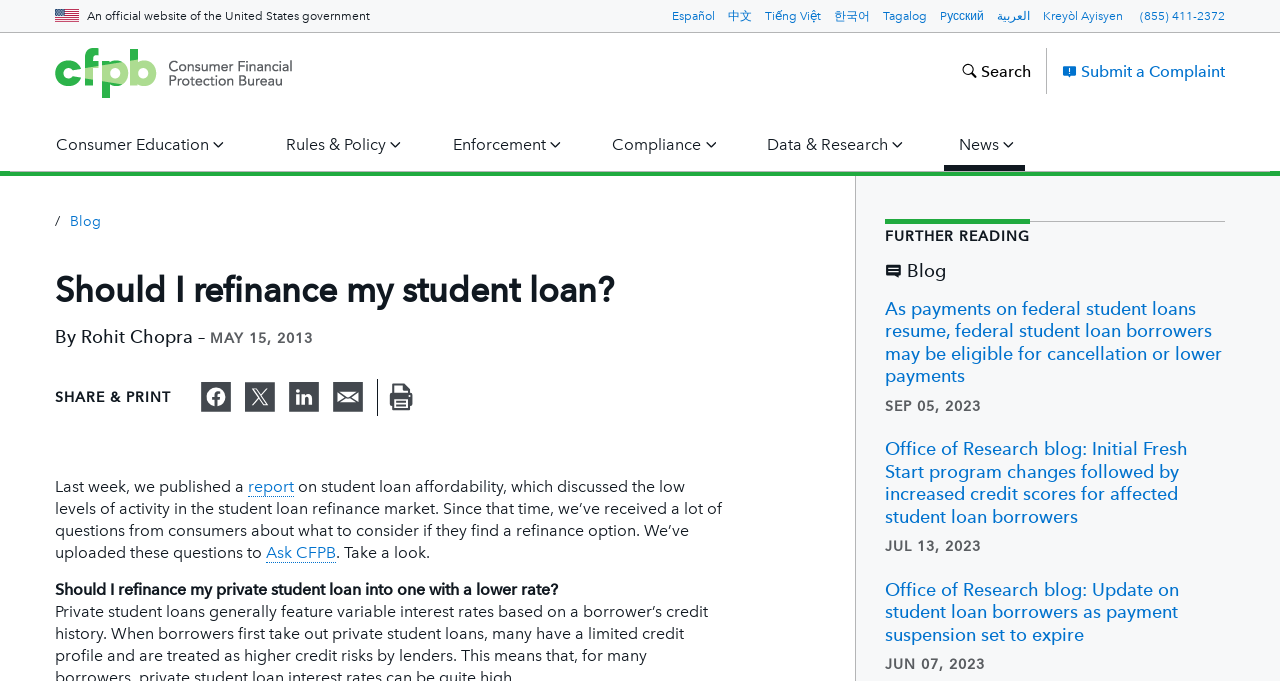Identify the text that serves as the heading for the webpage and generate it.

Should I refinance my student loan?